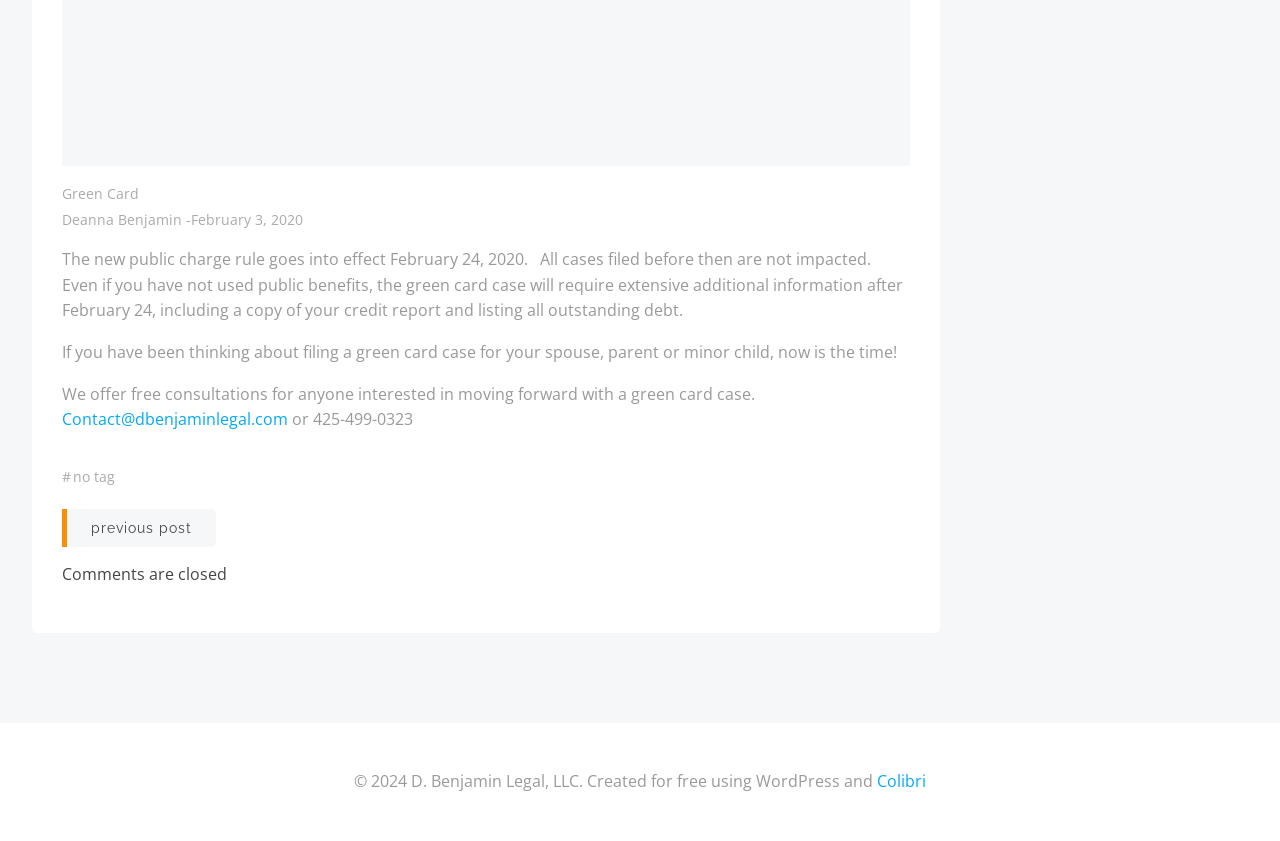Predict the bounding box of the UI element based on this description: "Colibri".

[0.685, 0.916, 0.723, 0.942]